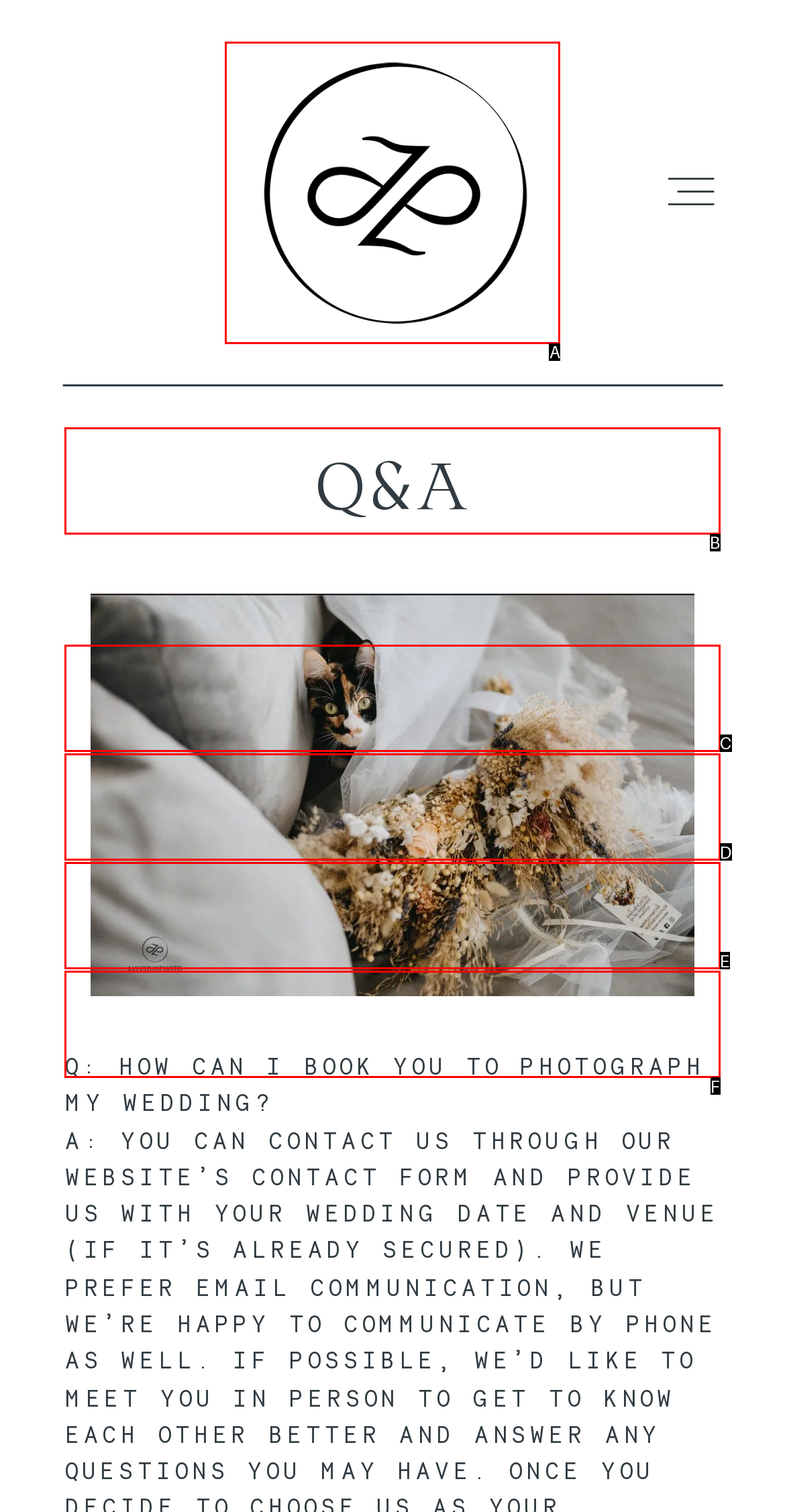Match the description to the correct option: Cookie Settings
Provide the letter of the matching option directly.

None